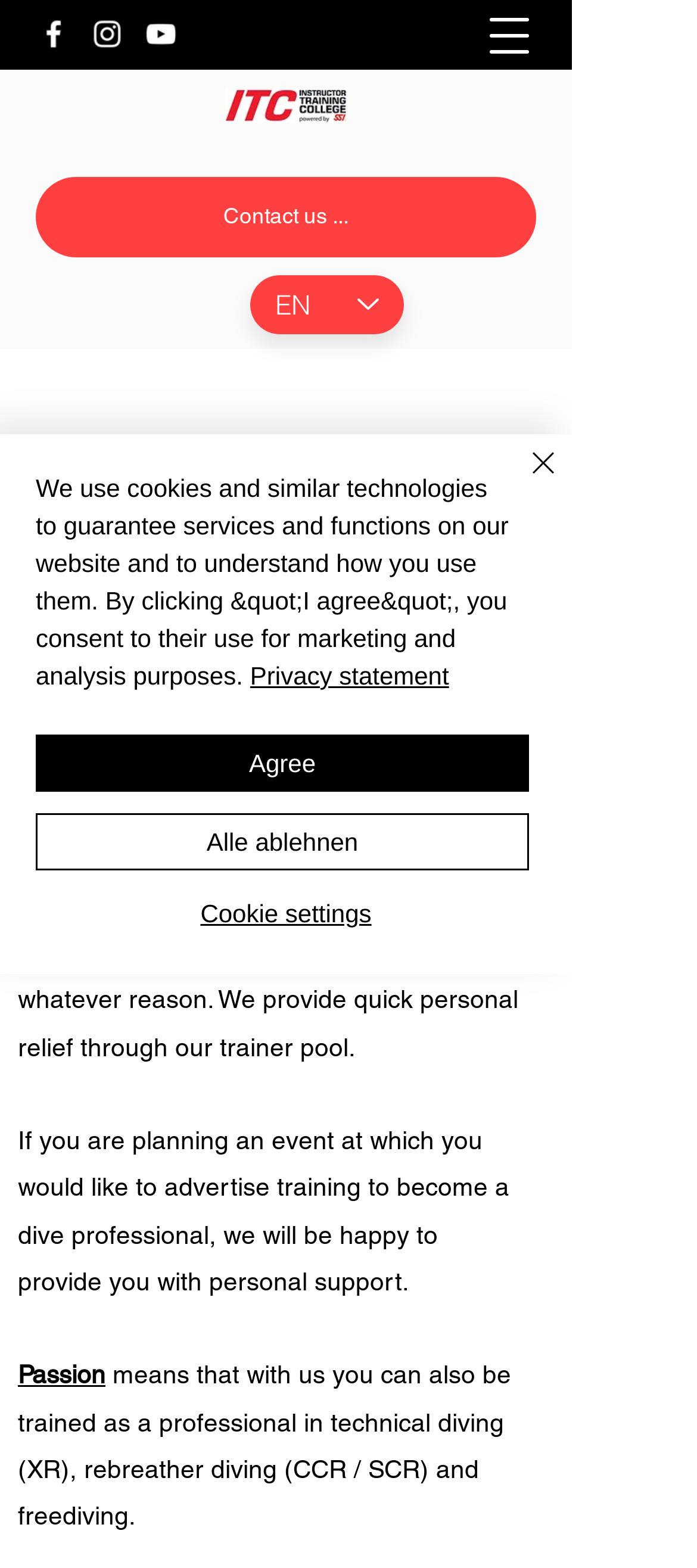Identify the bounding box coordinates of the specific part of the webpage to click to complete this instruction: "Click on link H".

None